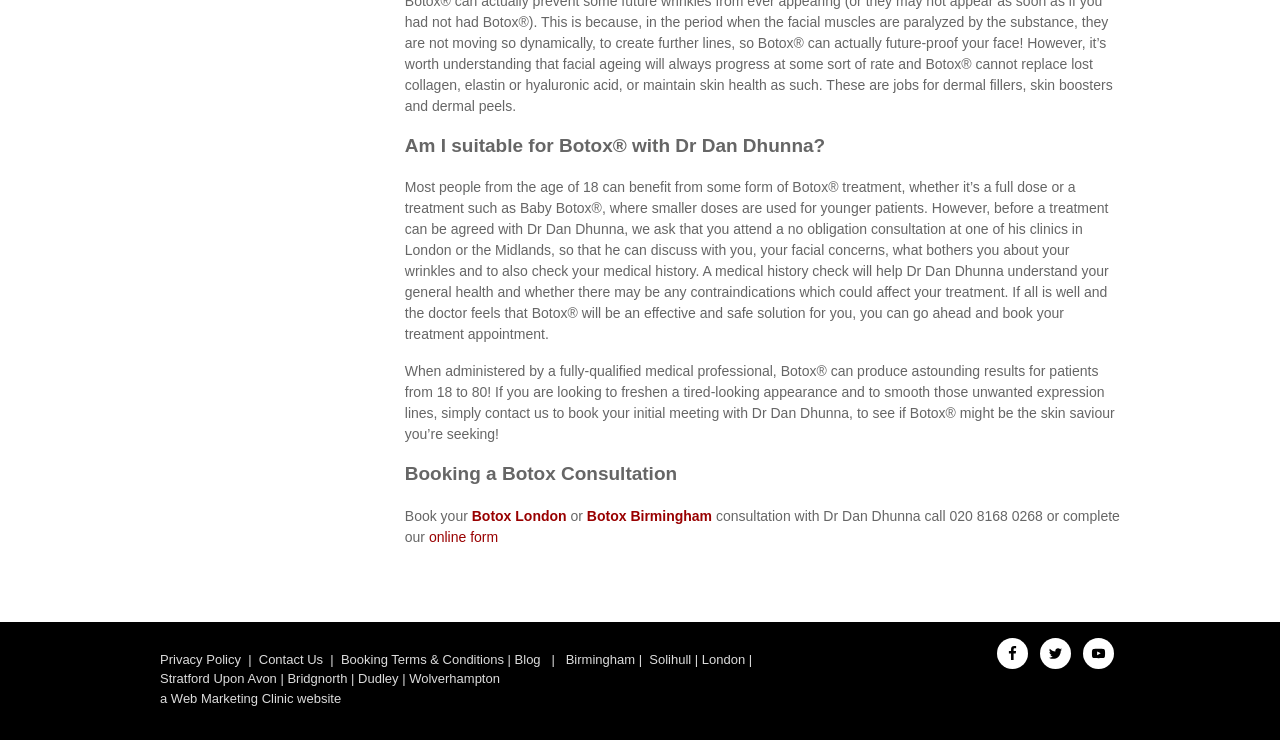Please answer the following question using a single word or phrase: 
What are the locations where Dr Dan Dhunna has clinics?

London, Midlands, Birmingham, Solihull, Stratford Upon Avon, Bridgnorth, Dudley, Wolverhampton